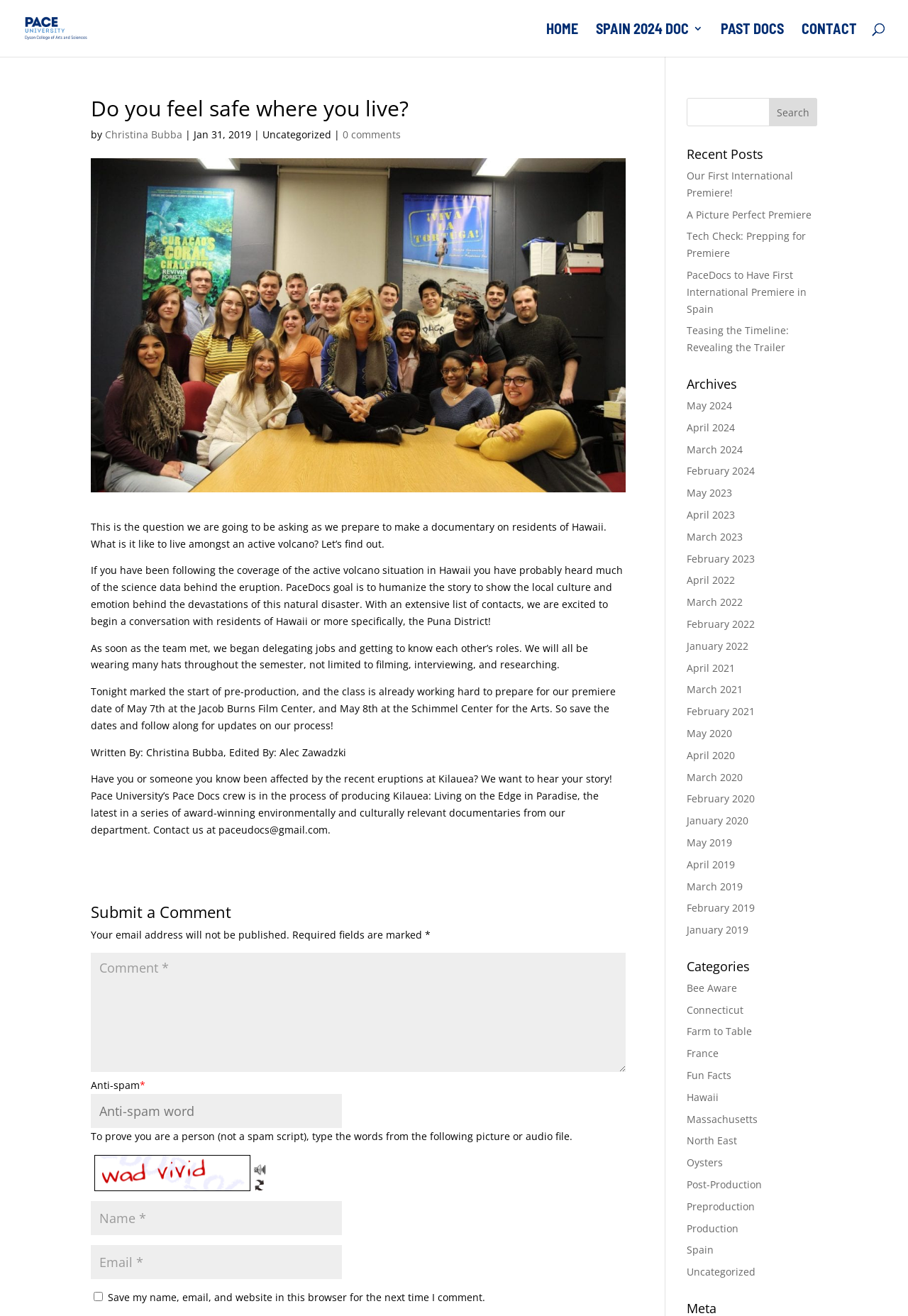Can you show the bounding box coordinates of the region to click on to complete the task described in the instruction: "Read the recent post 'Our First International Premiere!'"?

[0.756, 0.128, 0.874, 0.151]